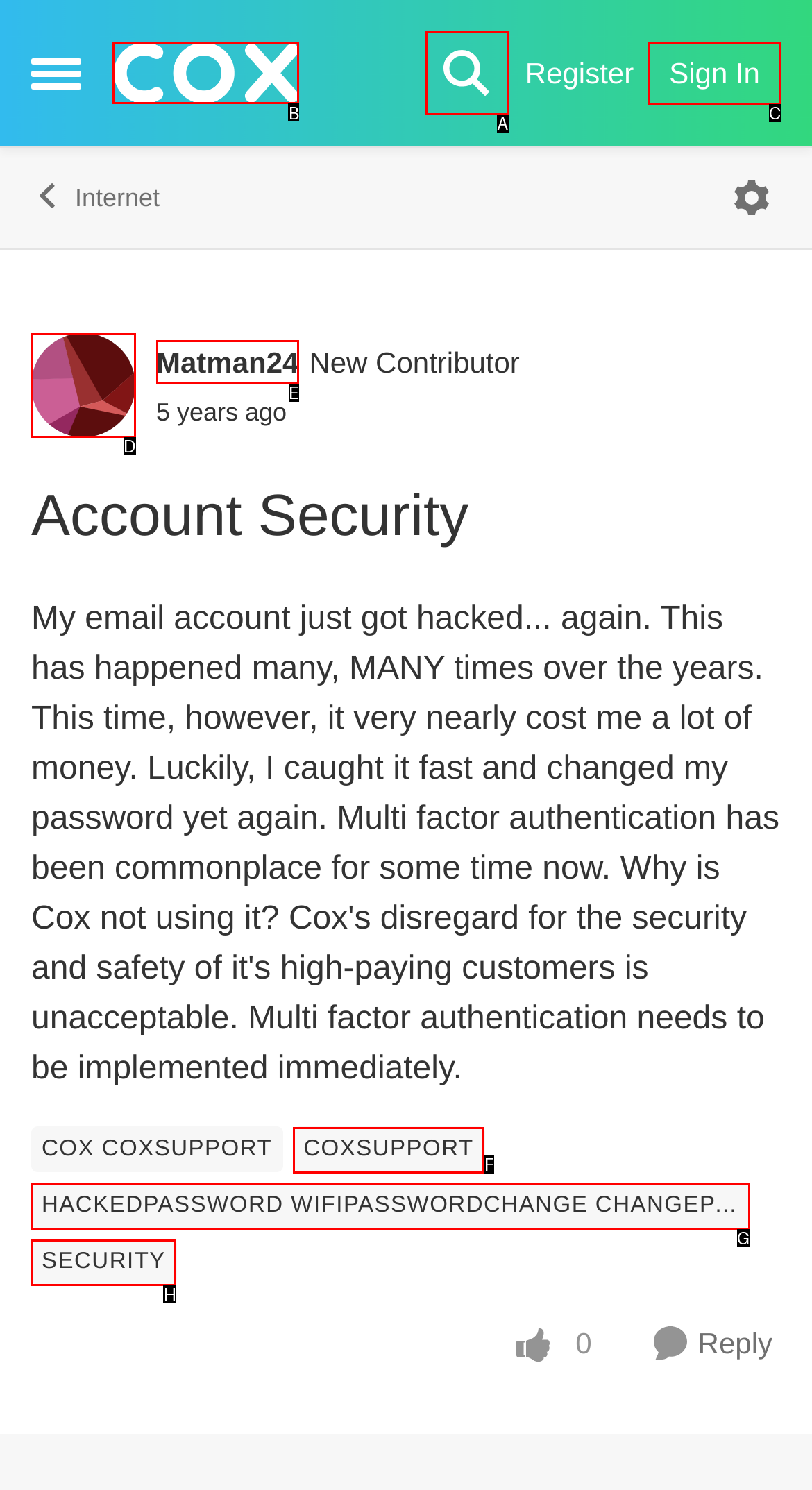Identify the correct lettered option to click in order to perform this task: Search for something. Respond with the letter.

A